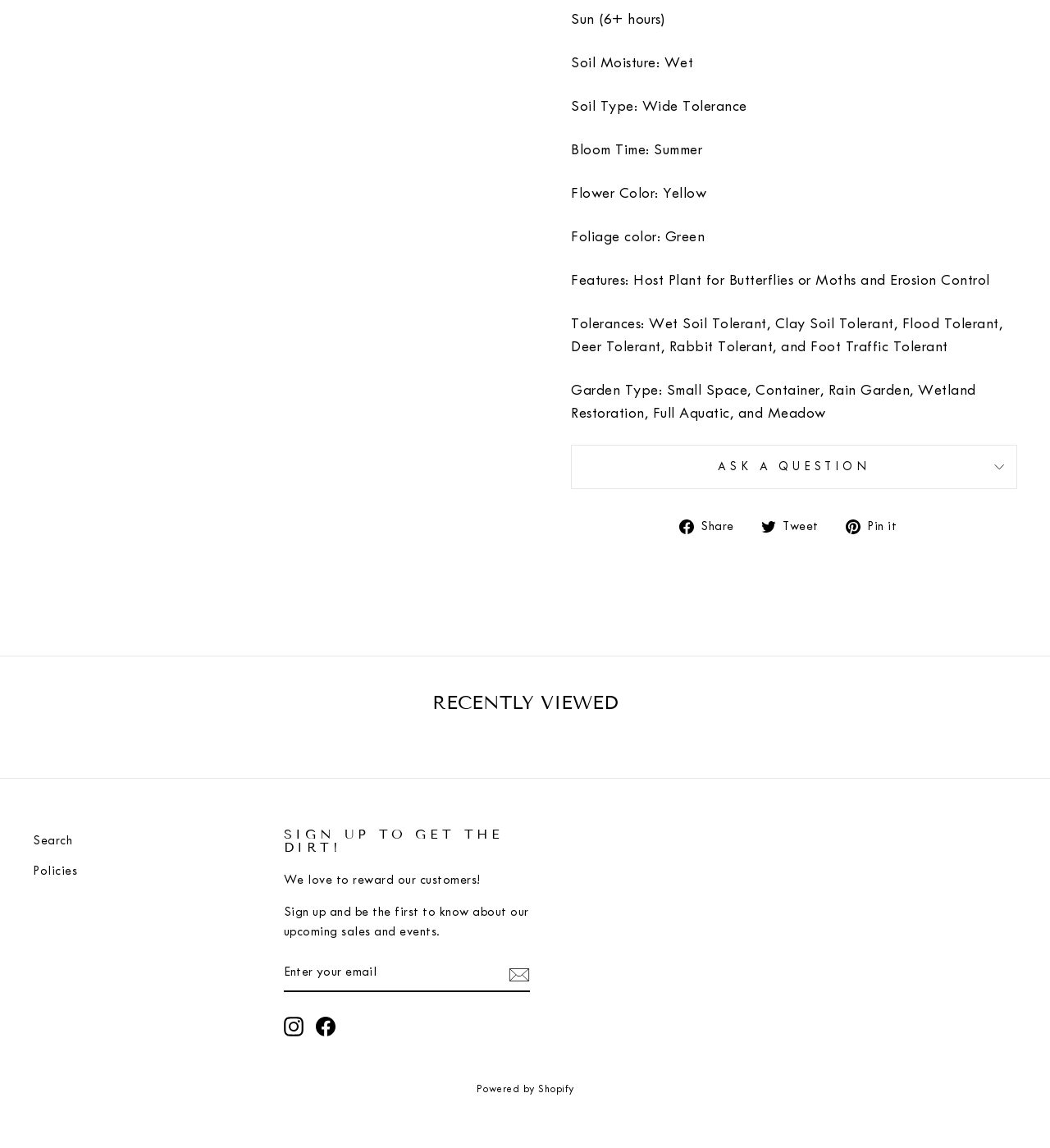Identify the bounding box coordinates of the element to click to follow this instruction: 'subscribe'. Ensure the coordinates are four float values between 0 and 1, provided as [left, top, right, bottom].

[0.484, 0.838, 0.504, 0.858]